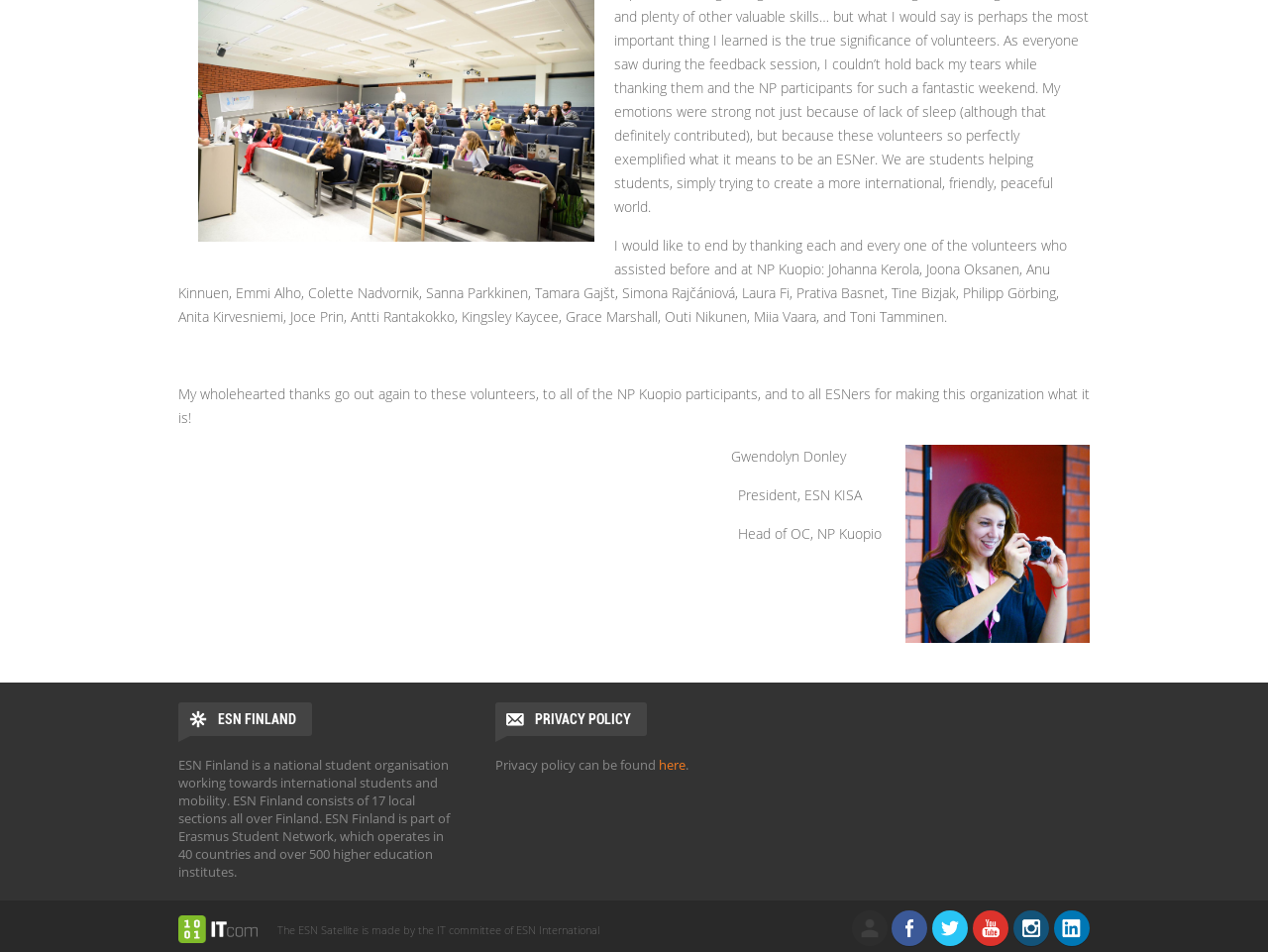Given the description of a UI element: "Facebook", identify the bounding box coordinates of the matching element in the webpage screenshot.

[0.703, 0.956, 0.731, 0.993]